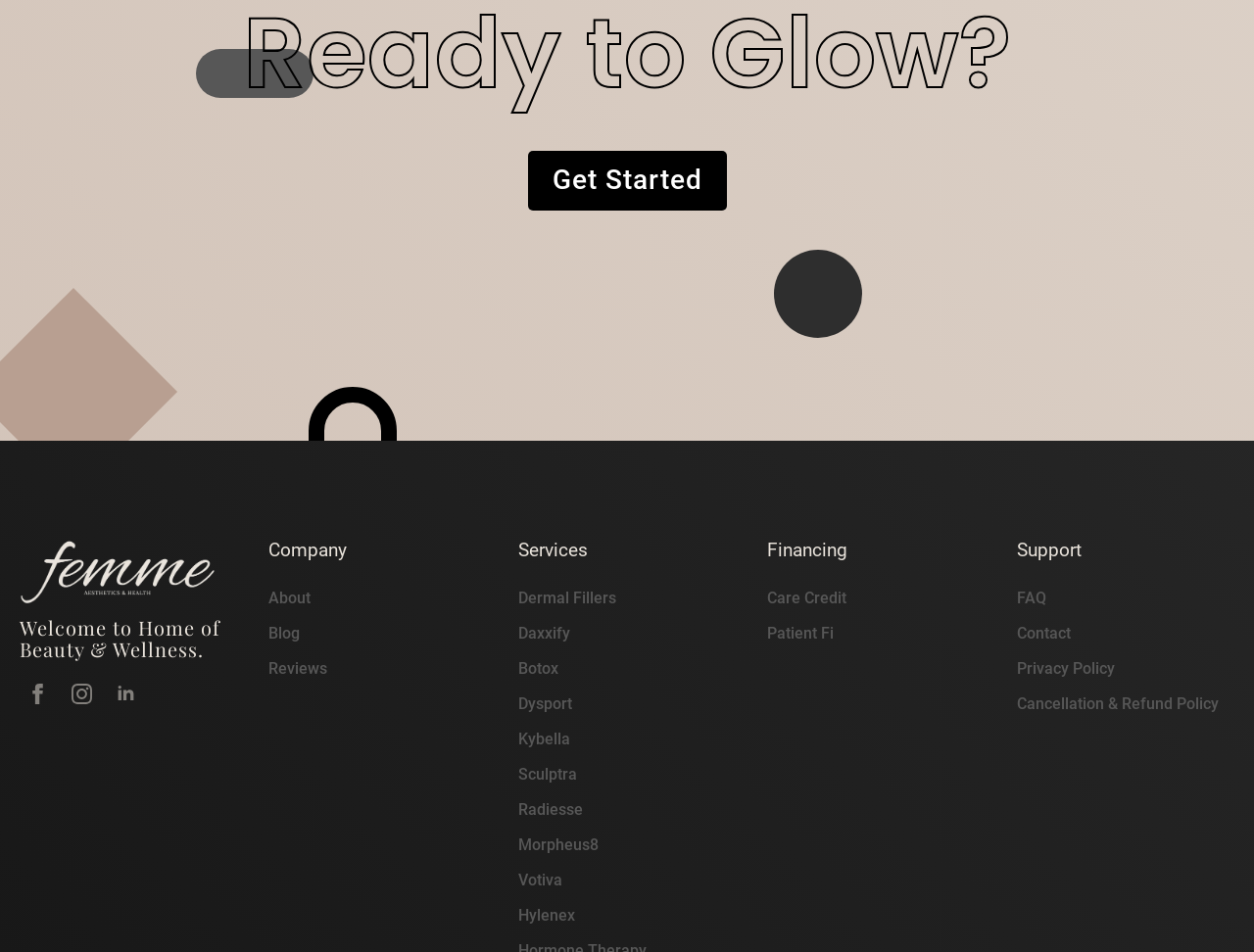Provide the bounding box coordinates for the specified HTML element described in this description: "Contact". The coordinates should be four float numbers ranging from 0 to 1, in the format [left, top, right, bottom].

[0.811, 0.653, 0.854, 0.678]